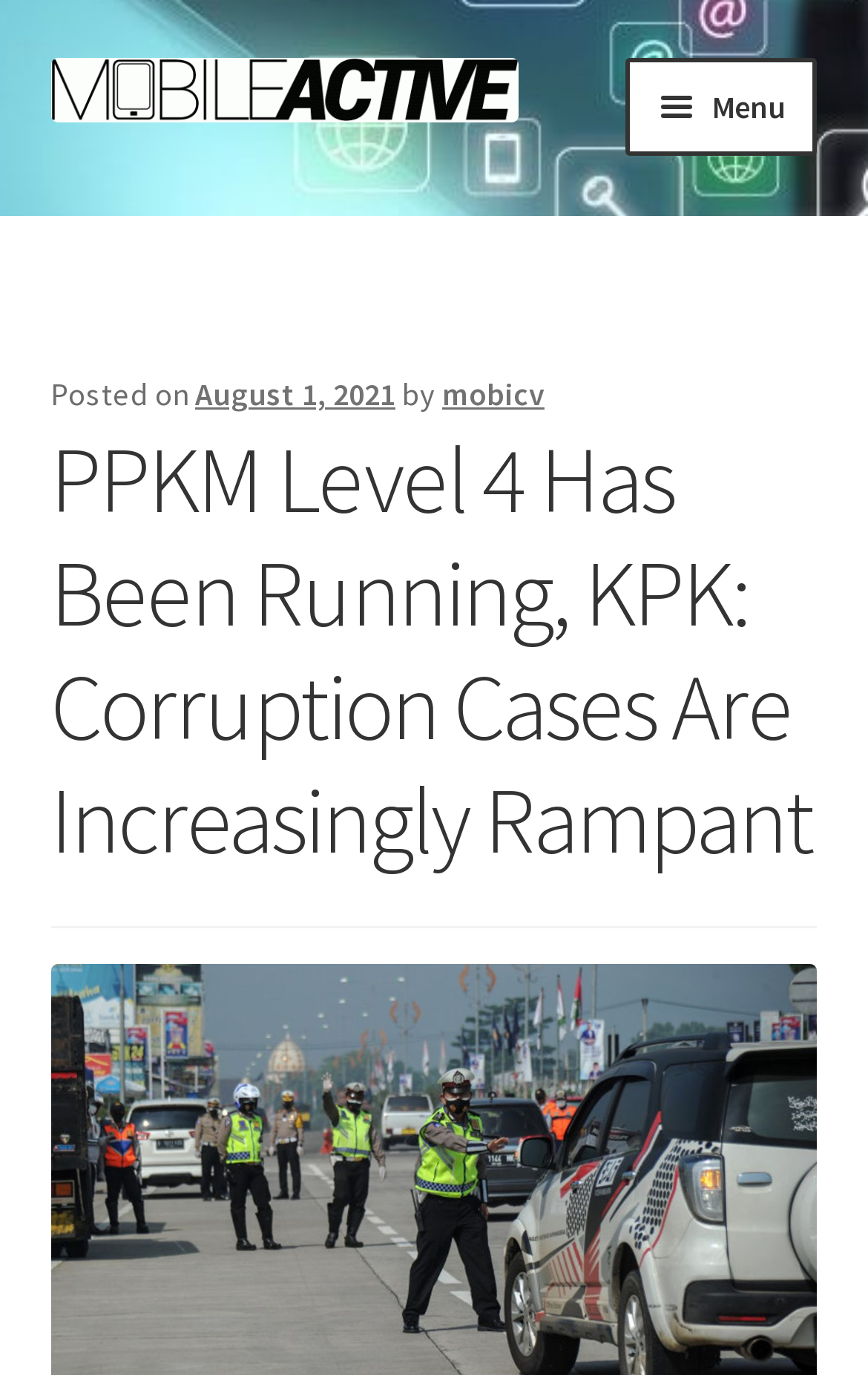Look at the image and give a detailed response to the following question: Is the menu button expanded?

I checked the state of the menu button by looking at the 'Menu' button's 'expanded' property, which is set to False.